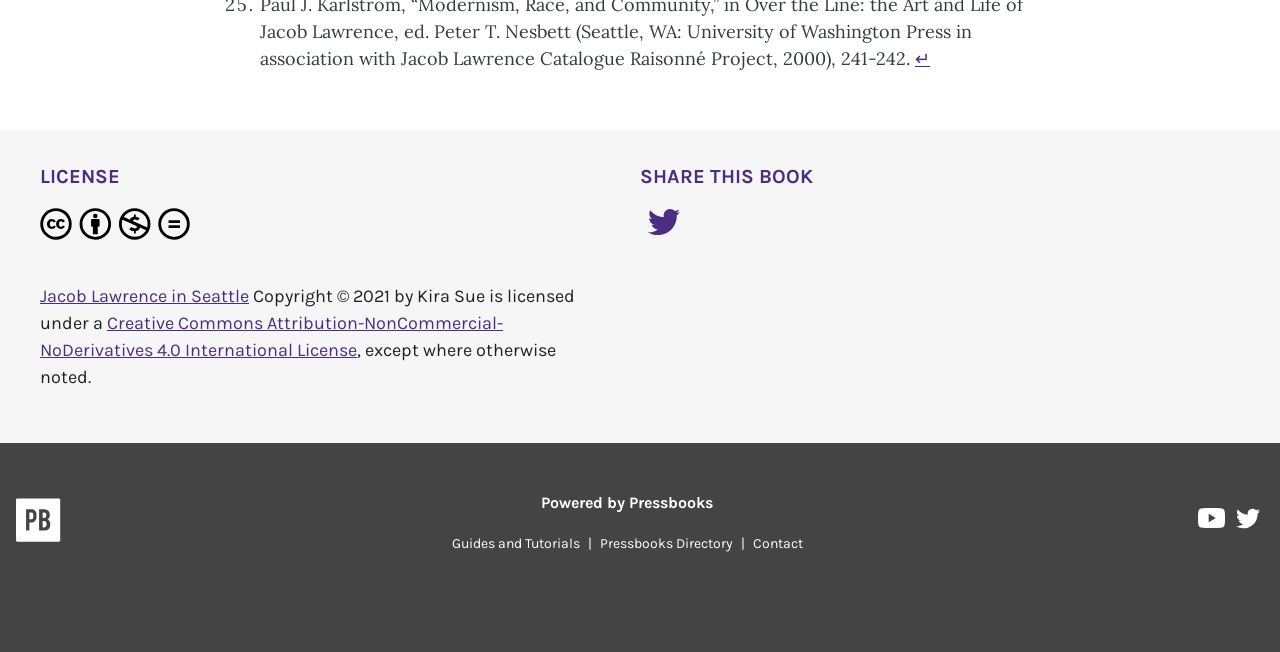Give the bounding box coordinates for the element described by: "RELATED ARTICLES".

None